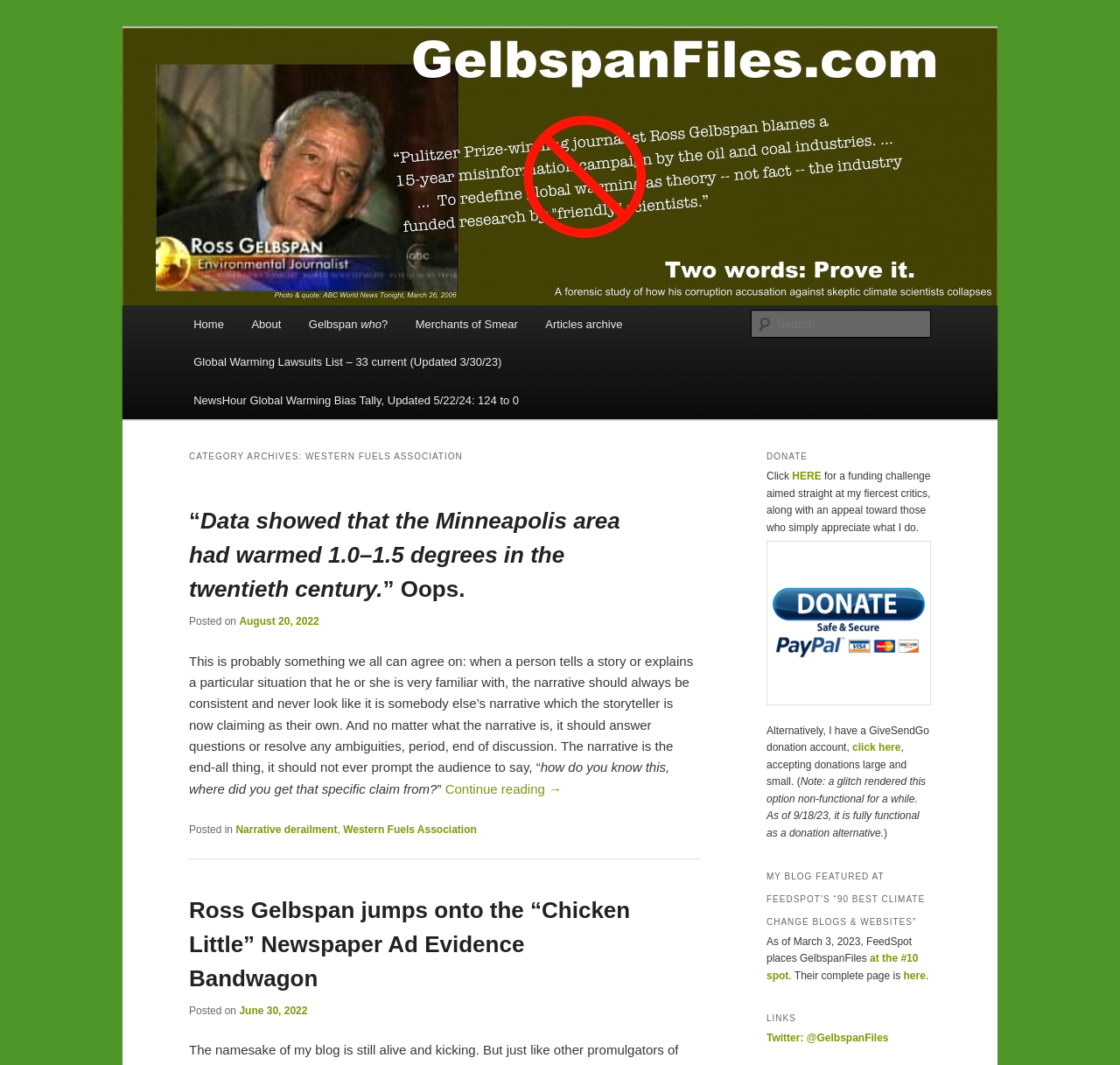Indicate the bounding box coordinates of the clickable region to achieve the following instruction: "Search for something."

[0.671, 0.291, 0.831, 0.317]